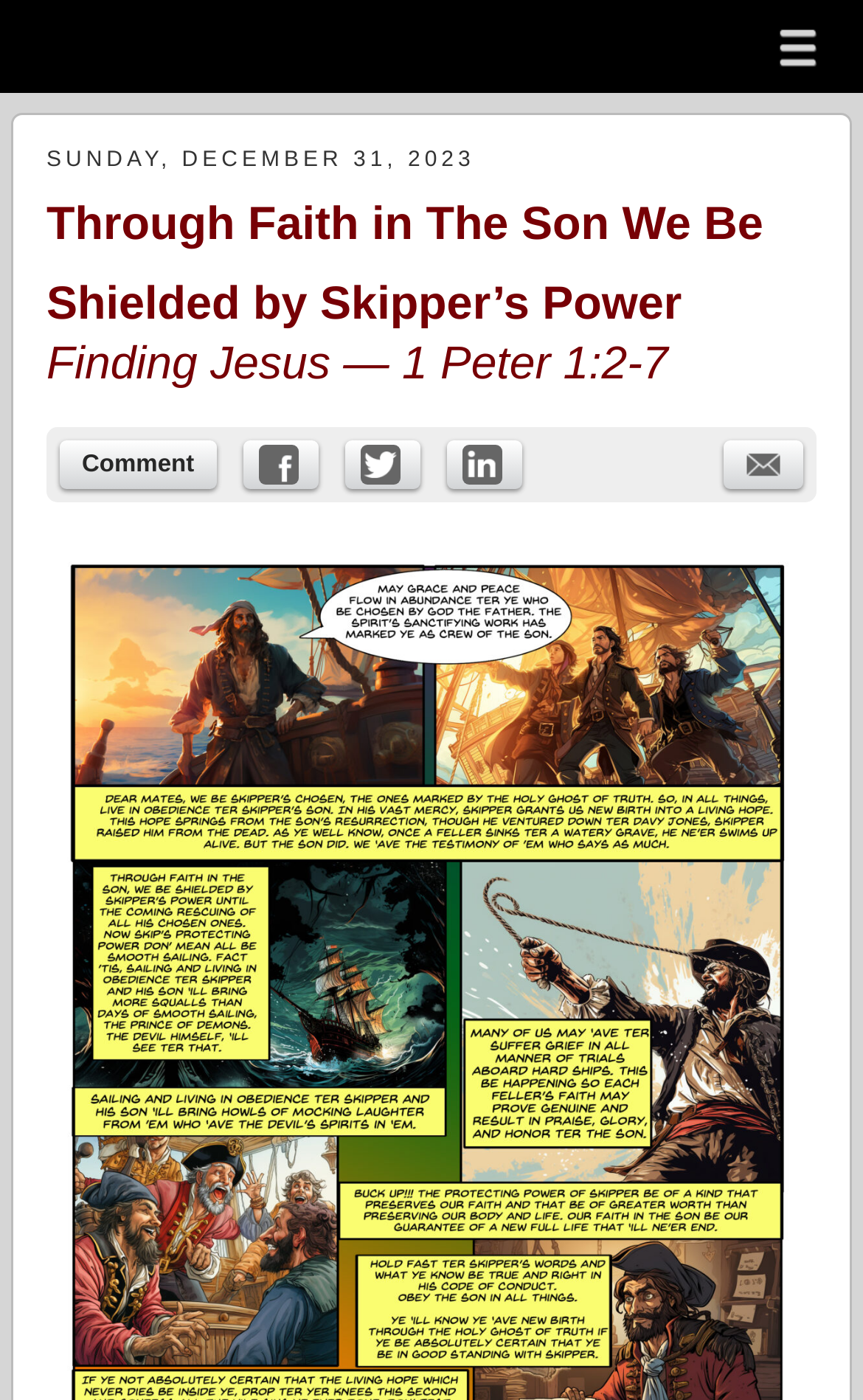Please answer the following question using a single word or phrase: 
What is the title of the first devotional?

Through Faith in The Son We Be Shielded by Skipper’s Power